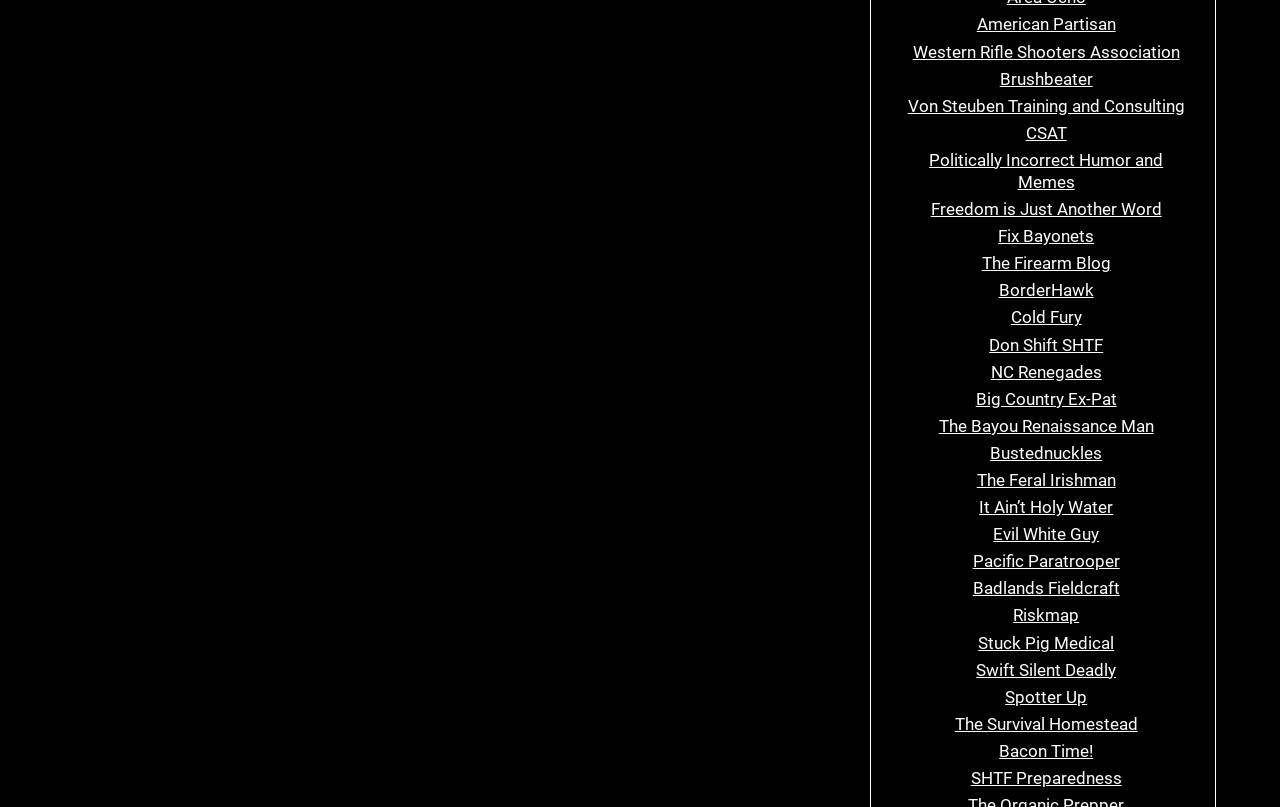Please provide the bounding box coordinates in the format (top-left x, top-left y, bottom-right x, bottom-right y). Remember, all values are floating point numbers between 0 and 1. What is the bounding box coordinate of the region described as: Don Shift SHTF

[0.773, 0.415, 0.862, 0.439]